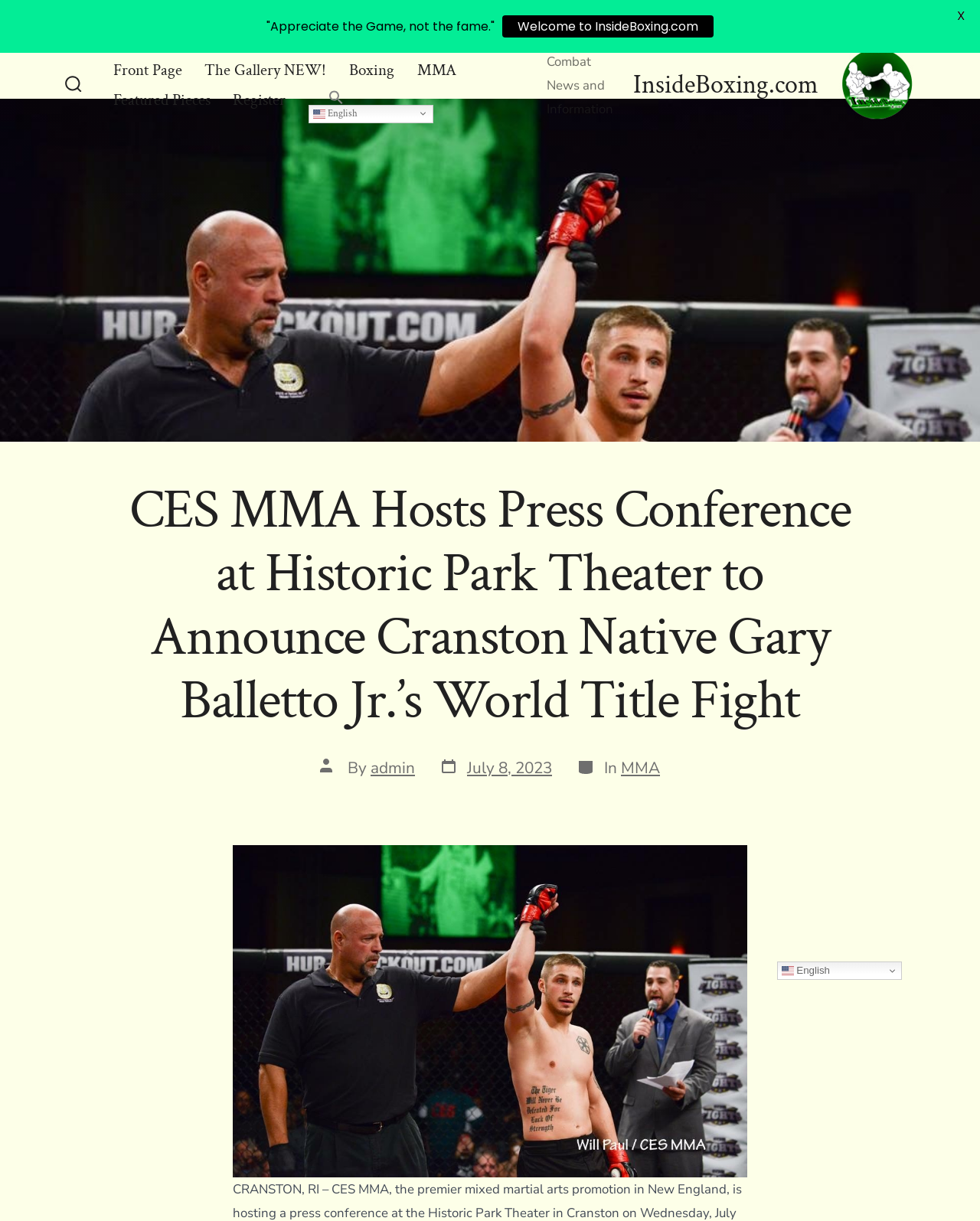Determine the bounding box coordinates of the target area to click to execute the following instruction: "Switch to English language."

[0.315, 0.086, 0.442, 0.101]